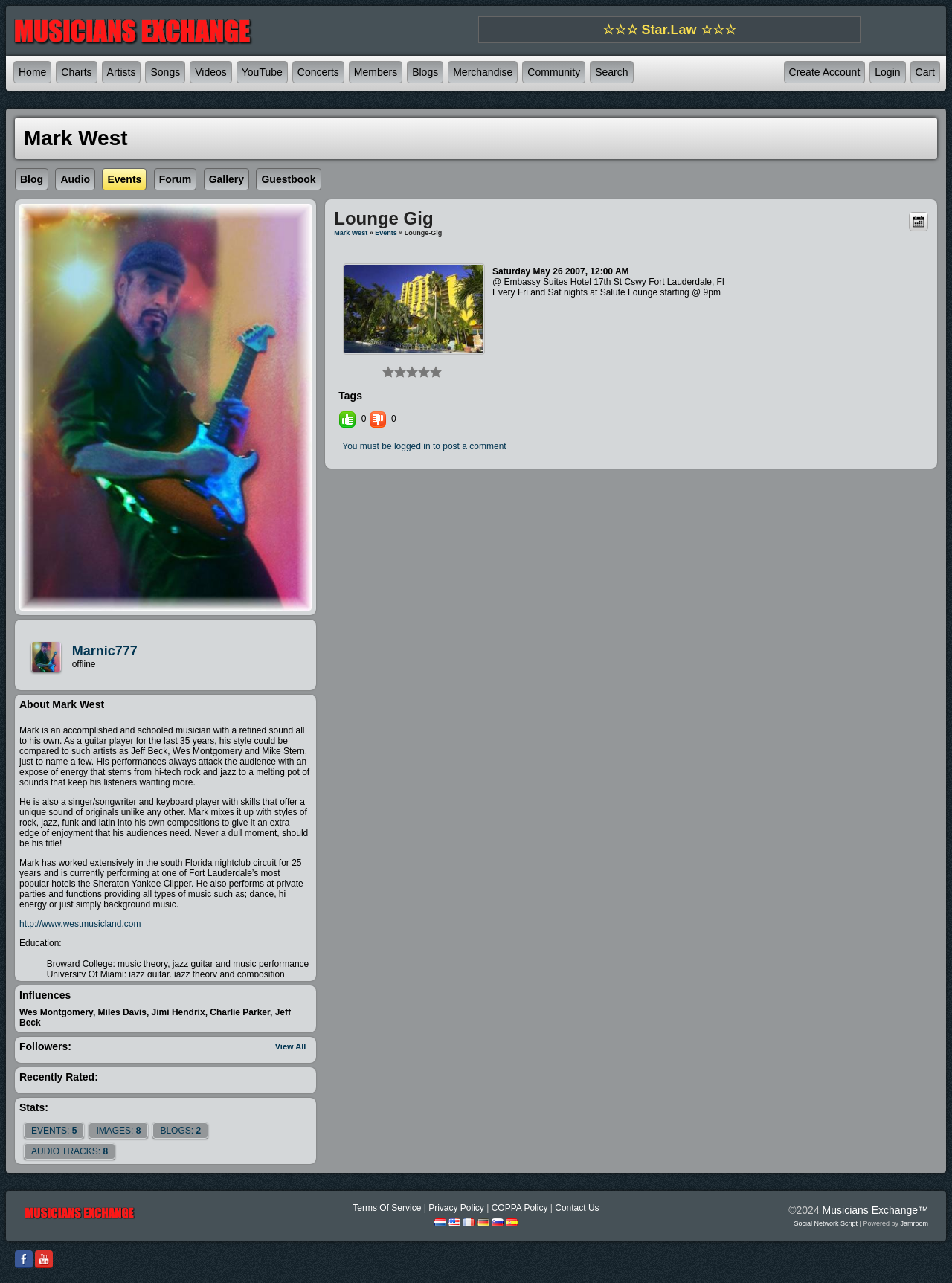Please find the bounding box coordinates in the format (top-left x, top-left y, bottom-right x, bottom-right y) for the given element description. Ensure the coordinates are floating point numbers between 0 and 1. Description: title="5"

[0.401, 0.285, 0.464, 0.295]